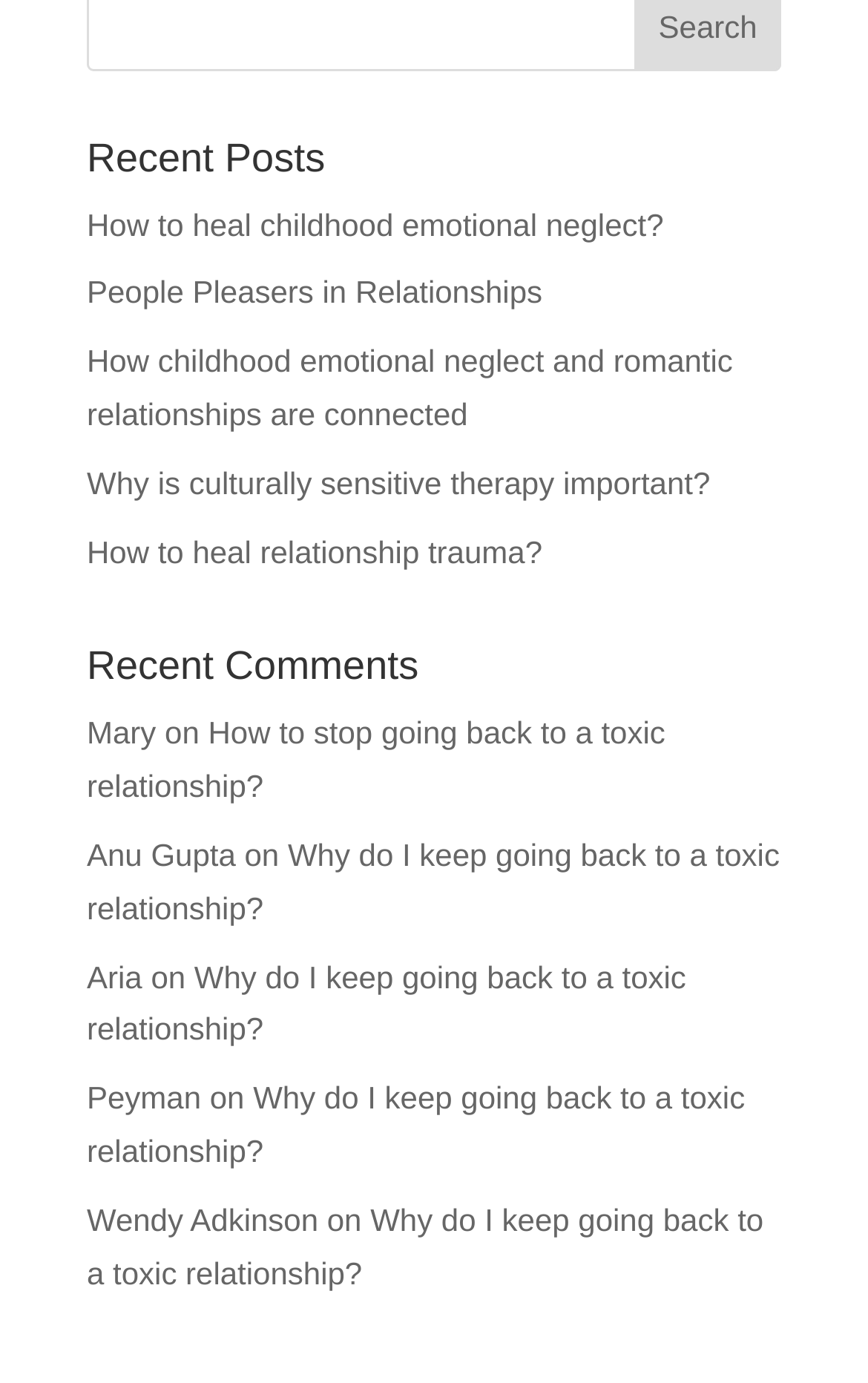Look at the image and write a detailed answer to the question: 
How many recent posts are listed?

I counted the number of links under the 'Recent Posts' heading, which are 6 in total.